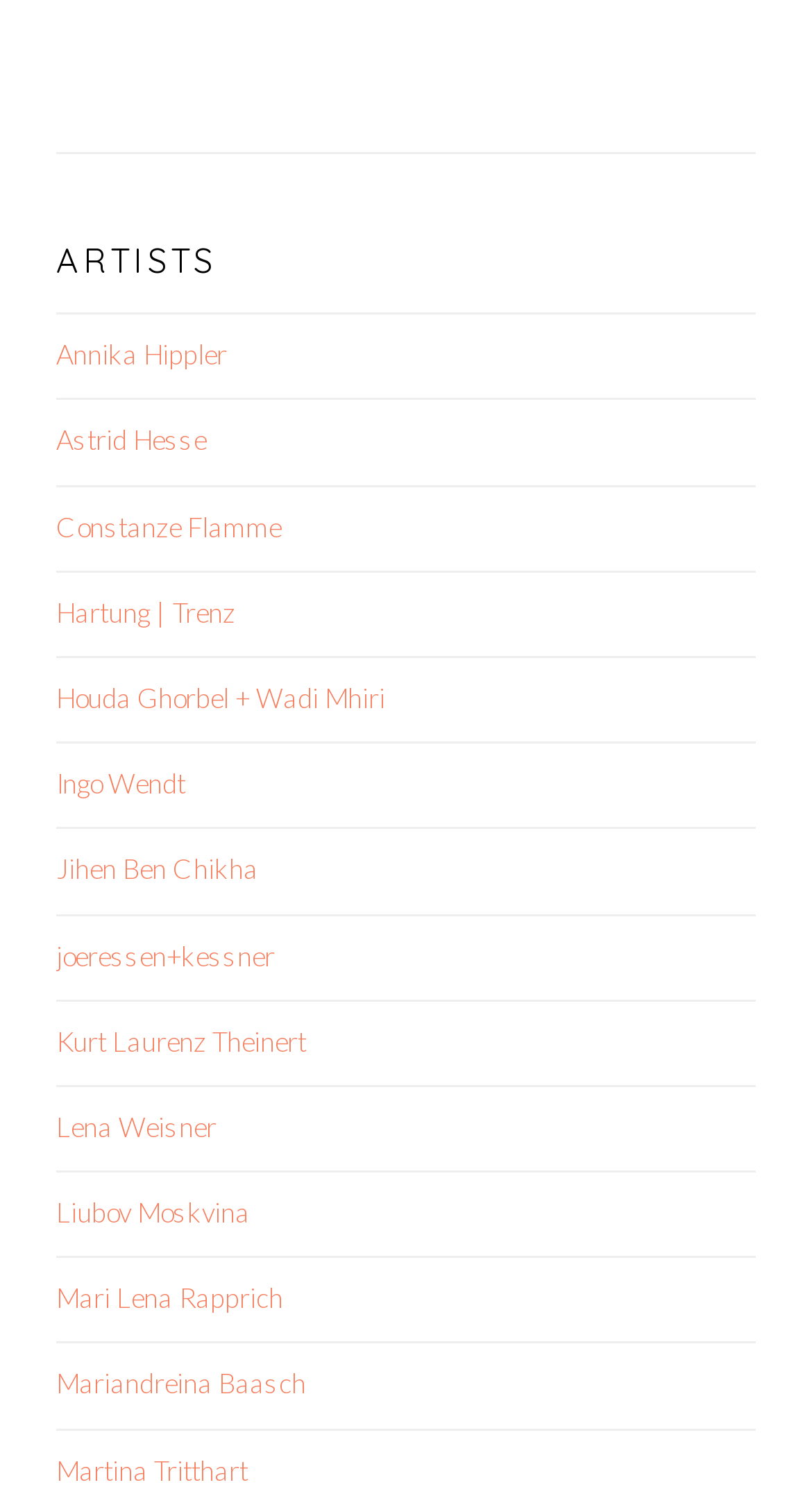Using the provided element description, identify the bounding box coordinates as (top-left x, top-left y, bottom-right x, bottom-right y). Ensure all values are between 0 and 1. Description: Ingo Wendt

[0.069, 0.507, 0.228, 0.529]